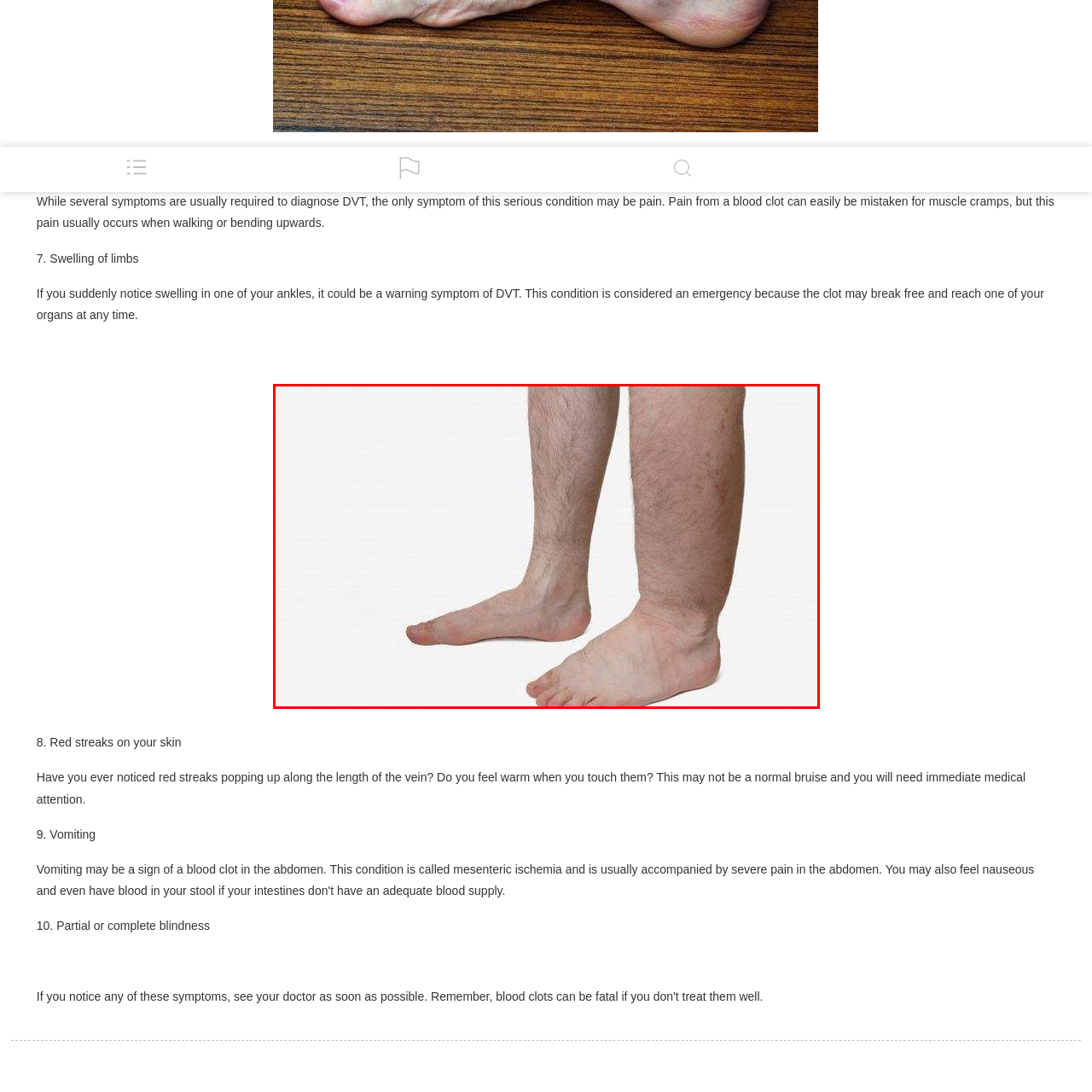What is the condition hinted at by the swelling? Check the image surrounded by the red bounding box and reply with a single word or a short phrase.

Deep Vein Thrombosis